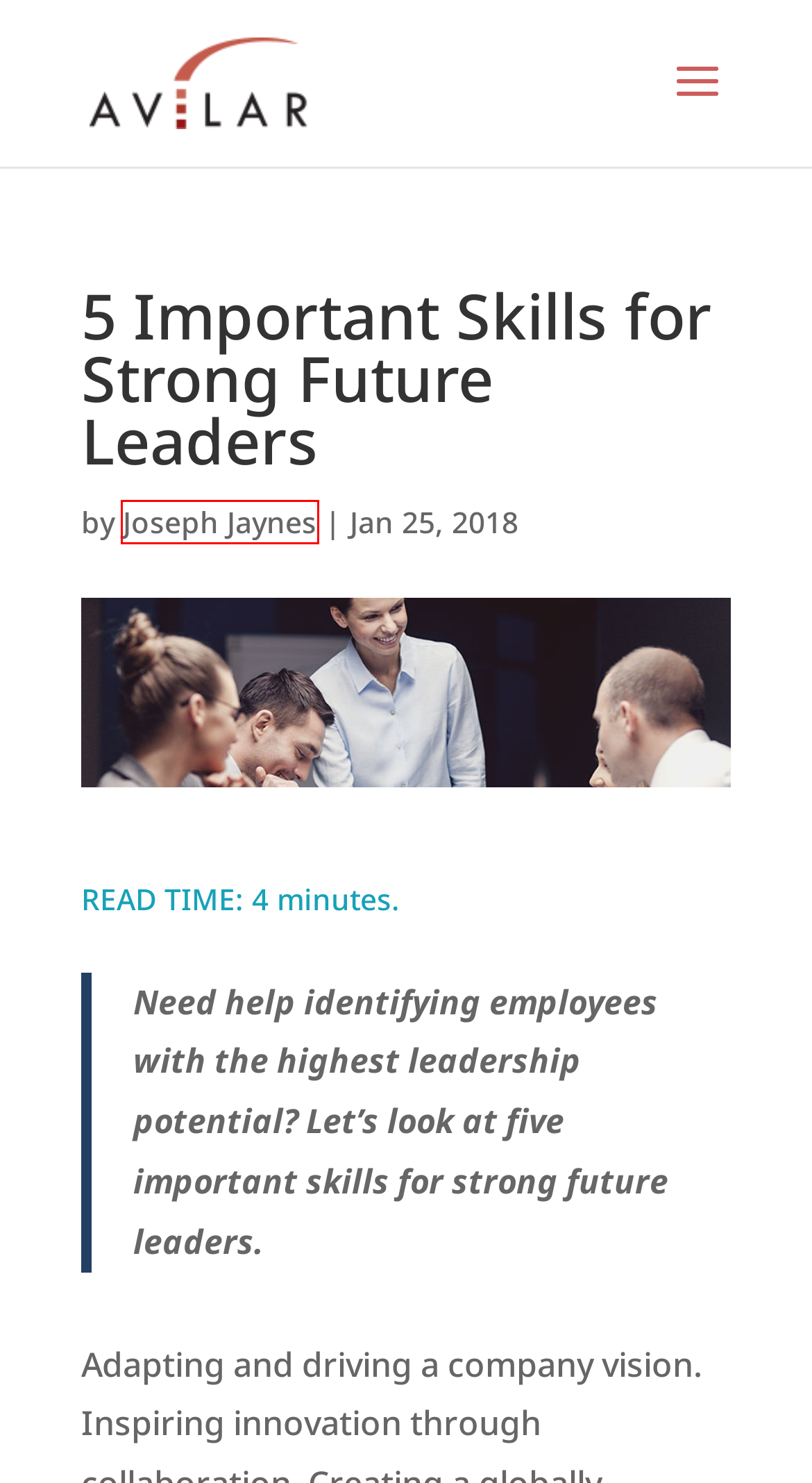You are given a screenshot of a webpage with a red rectangle bounding box. Choose the best webpage description that matches the new webpage after clicking the element in the bounding box. Here are the candidates:
A. Unlocking Success: 8 Benefits of Assessing Employee Skills - The Avilar Blog
B. Are You Ready for These 5 Trends in Learning and Development?
C. Workforce Planning | Identify Leaders | Avilar Competency Management | The Competency Company
D. The Ultimate Competency Development Plan - The Avilar Blog
E. Joseph Jaynes, Author at The Avilar Blog
F. 5 Strategies for Building an Effective Future Workforce - The Avilar Blog
G. Competency Management & Skills Management | Avilar Competency Management
H. How to Measure and Improve Employee Productivity - The Avilar Blog

E